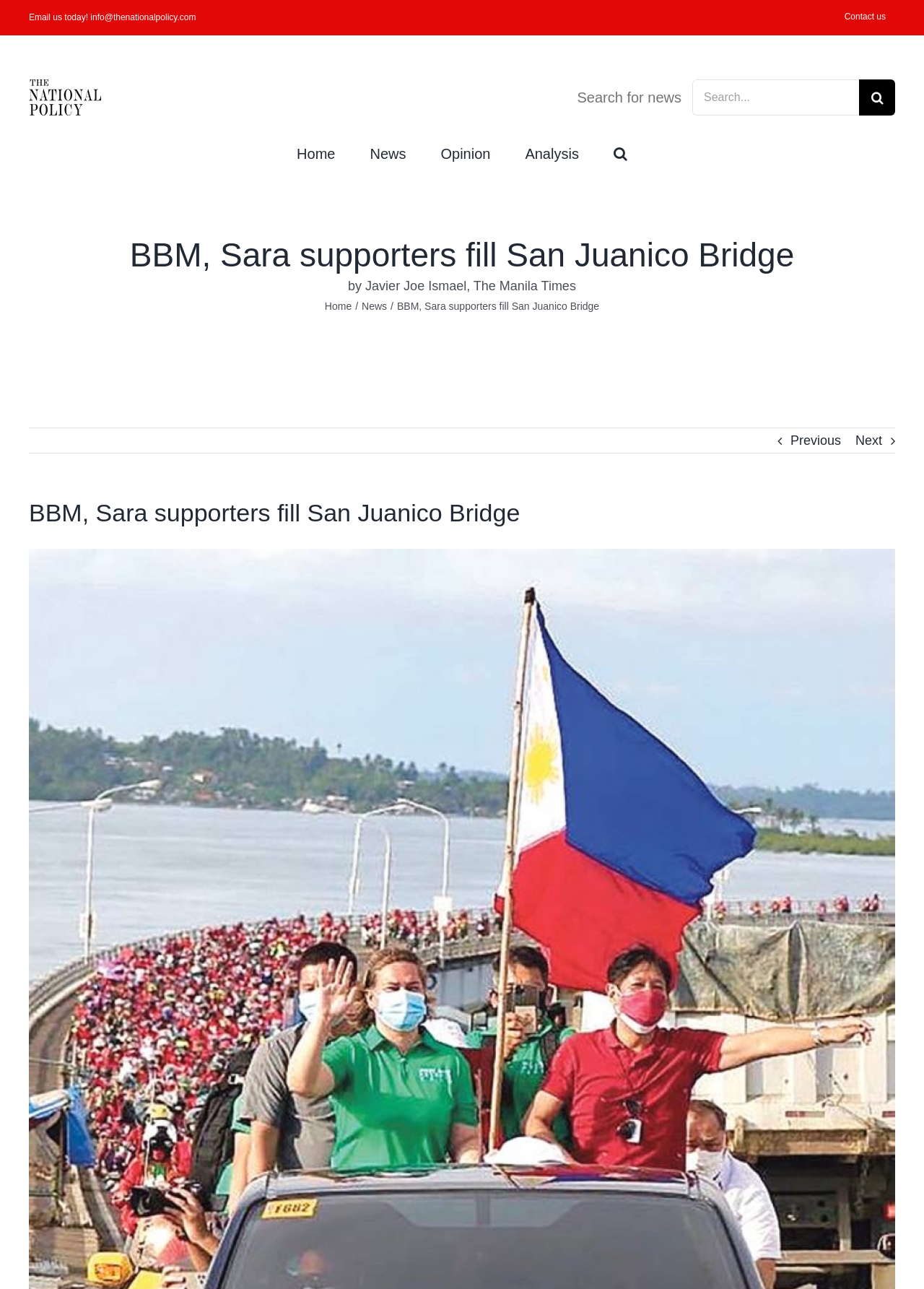Based on the image, provide a detailed response to the question:
What is the name of the bridge mentioned in the news article?

I read the heading of the news article, which mentioned 'BBM, Sara supporters fill San Juanico Bridge', and extracted the name of the bridge from there.